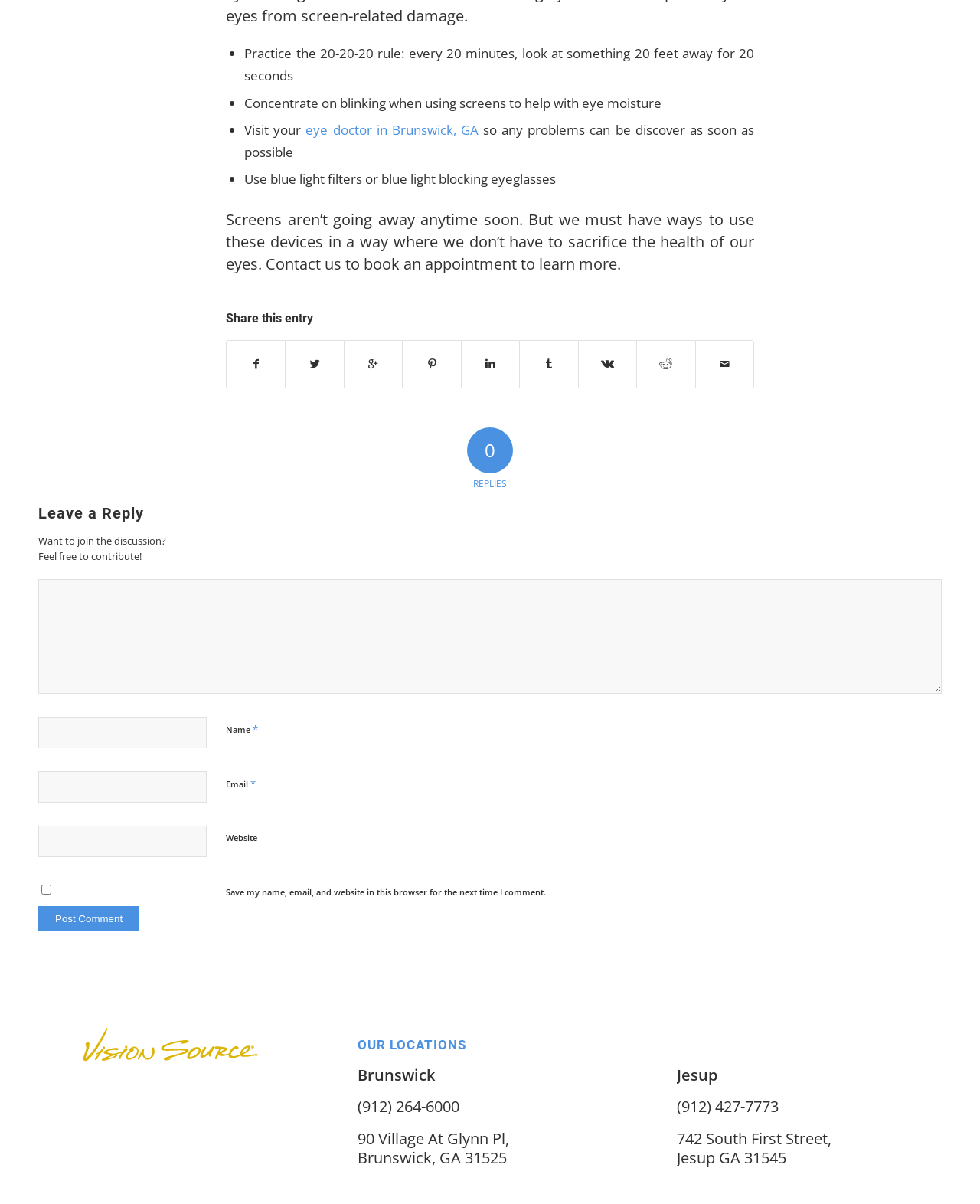What is the purpose of visiting an eye doctor?
Please provide a comprehensive answer based on the contents of the image.

According to the webpage, visiting an eye doctor in Brunswick, GA is recommended so that any problems can be discovered as soon as possible, implying that the purpose is to detect and address potential eye issues early on.